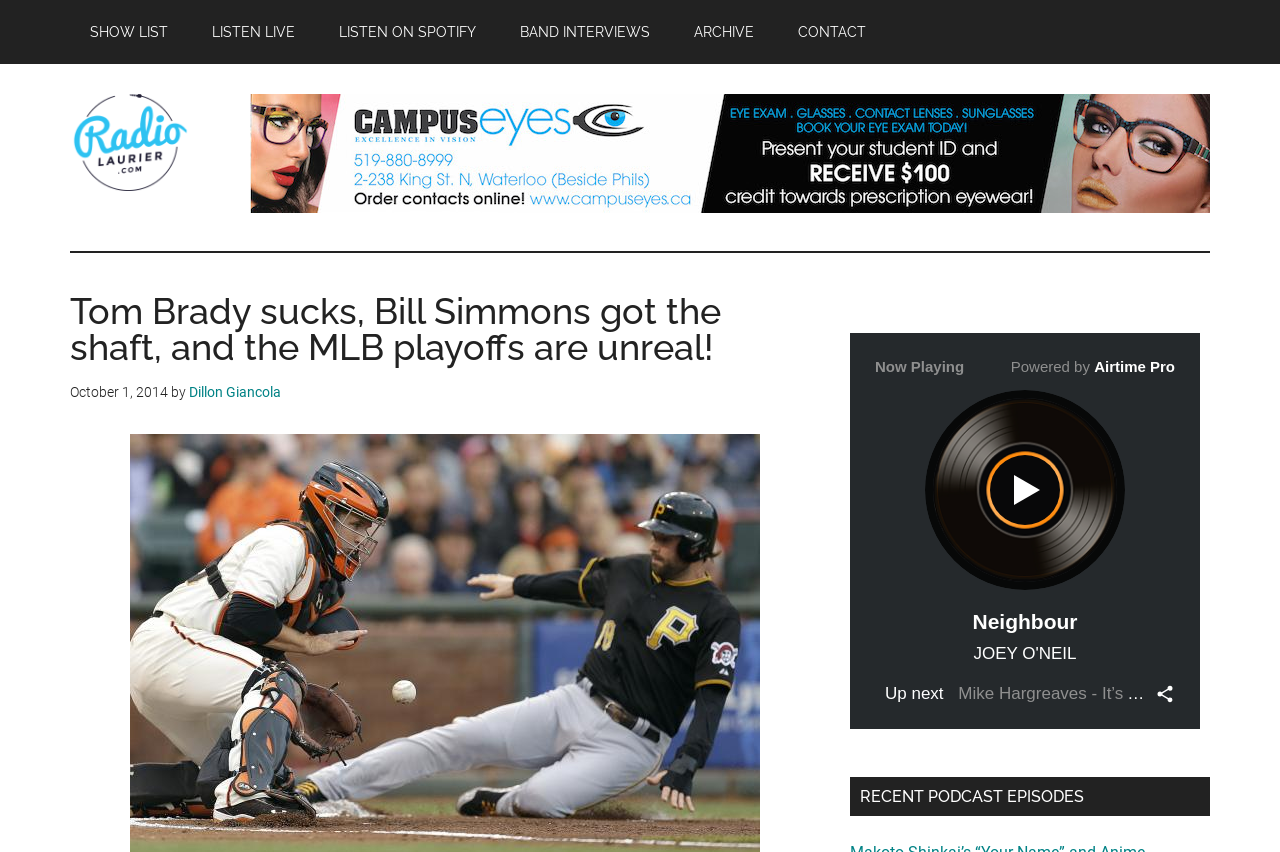Determine the bounding box coordinates for the area you should click to complete the following instruction: "Read about the 'Arcadia site redevelopment 2012 plans'".

None